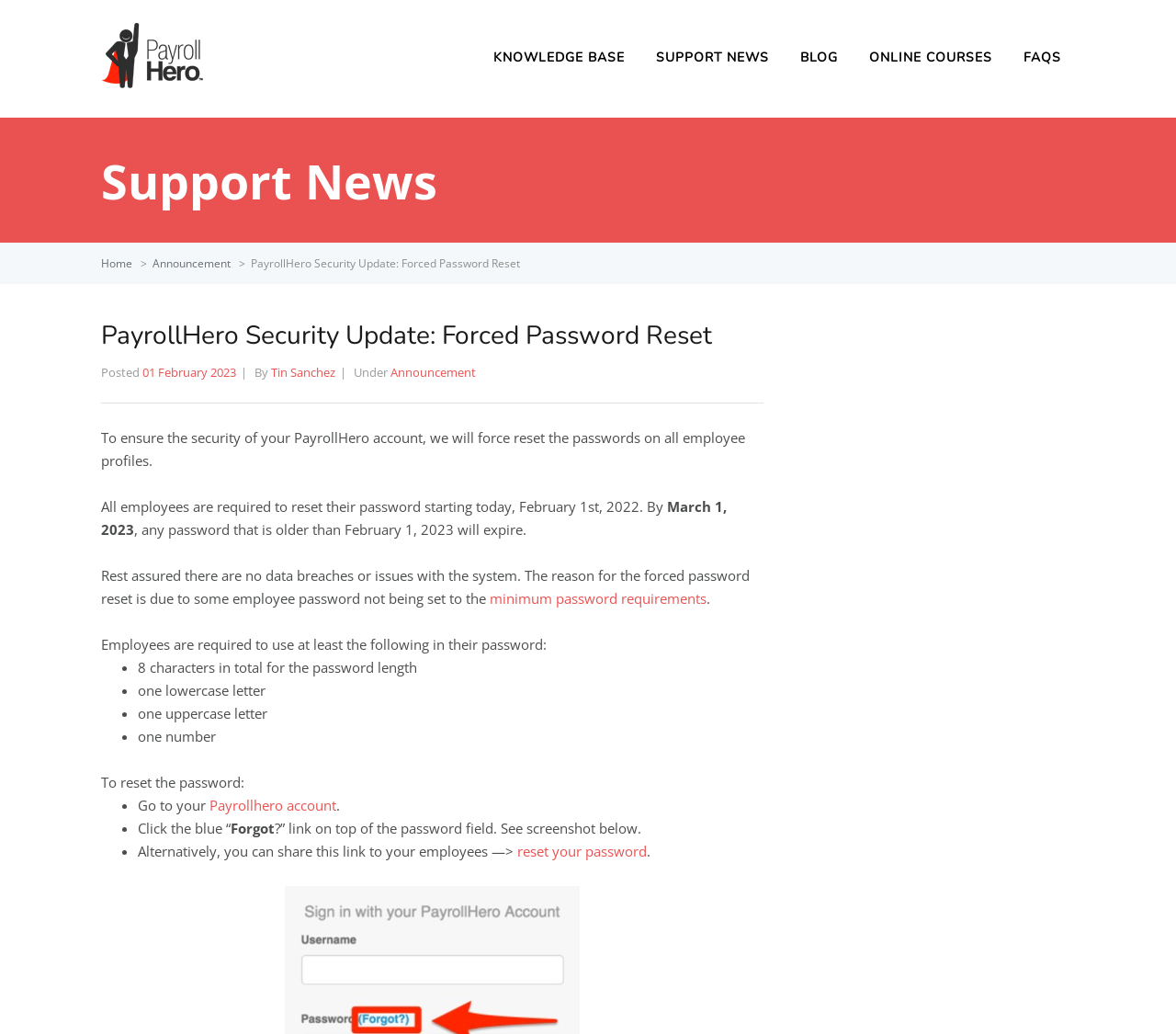Analyze the image and deliver a detailed answer to the question: What is the deadline for employees to reset their passwords?

According to the announcement, all employees are required to reset their passwords starting from February 1, 2023, and any password that is older than February 1, 2023 will expire by March 1, 2023.